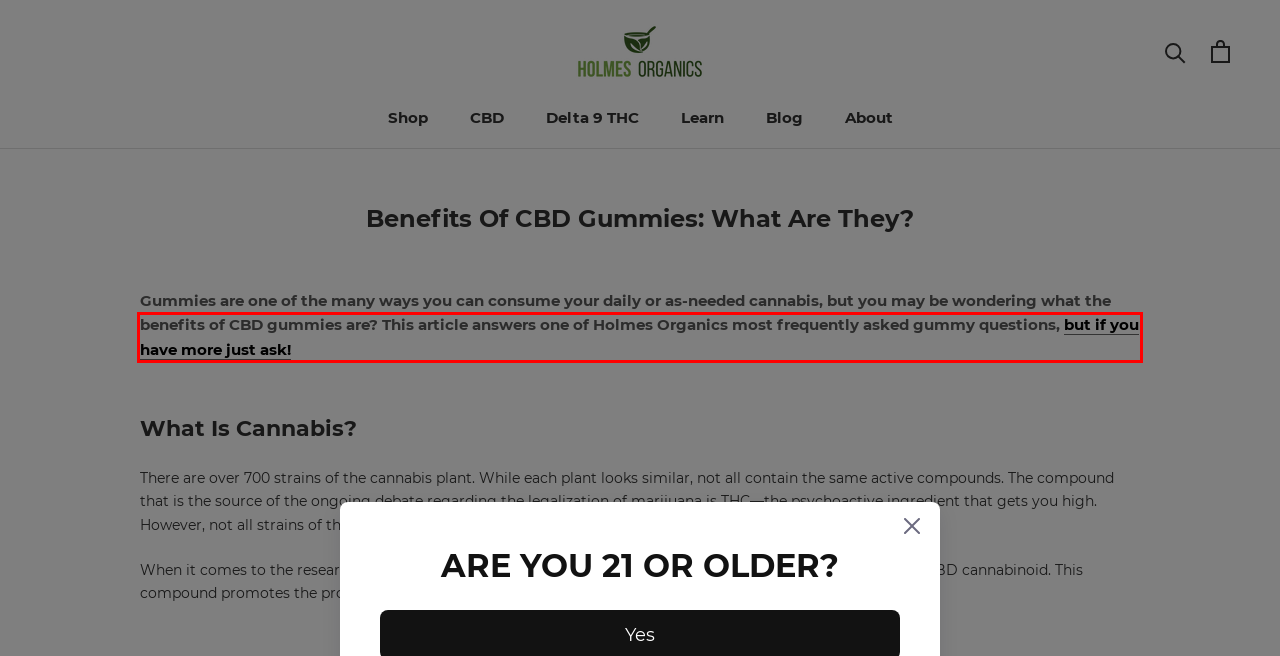Review the screenshot of a webpage that includes a red bounding box. Choose the webpage description that best matches the new webpage displayed after clicking the element within the bounding box. Here are the candidates:
A. The Perfect Morning Routine | Holmes Organics CBD
B. Channelwill: Trusted Shopify Experts for eCommerce Solutions
C. The Best CBD Gummies for Wellness| Holmes Organics
D. Holmes Organics
E. Notion – The all-in-one workspace for your notes, tasks, wikis, and databases.
F. The Top 3 Reasons CBD Isn’t Working For You | Holmes Organics
G. Contact Us For Questions on our CBD & THC Products - Holmes Organics
H. Products – Holmes Organics

G